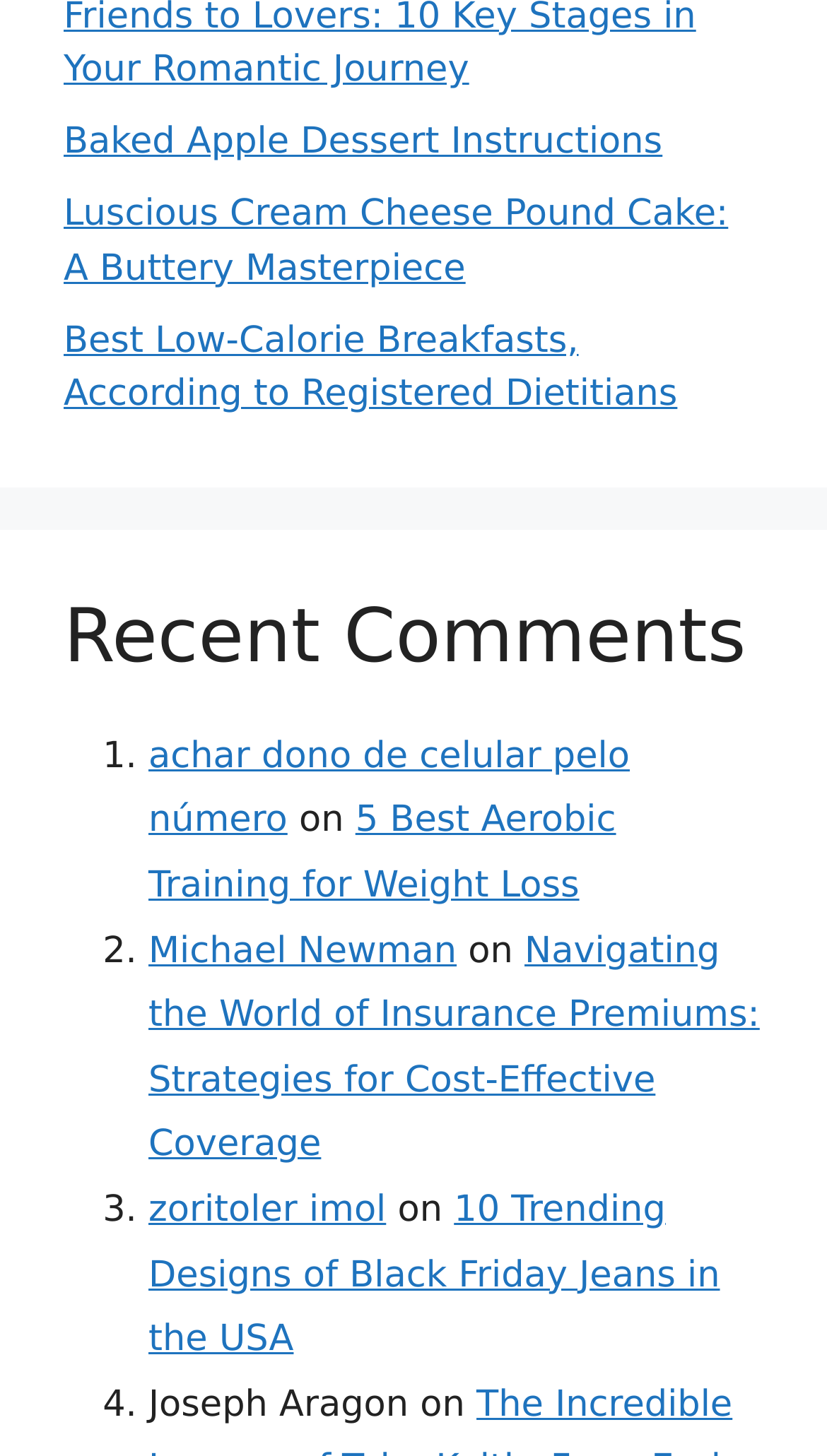Find the bounding box coordinates of the element to click in order to complete this instruction: "Click on the link to Baked Apple Dessert Instructions". The bounding box coordinates must be four float numbers between 0 and 1, denoted as [left, top, right, bottom].

[0.077, 0.083, 0.801, 0.112]